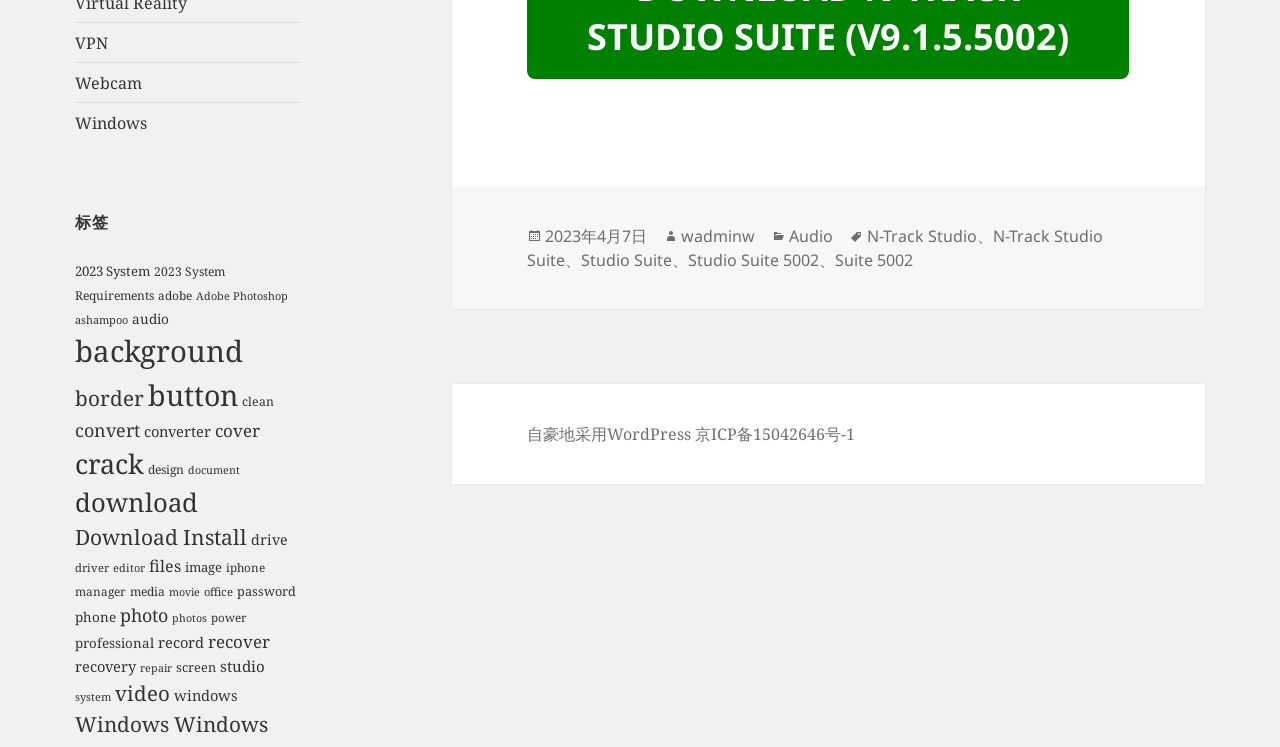Determine the bounding box coordinates for the clickable element to execute this instruction: "login". Provide the coordinates as four float numbers between 0 and 1, i.e., [left, top, right, bottom].

None